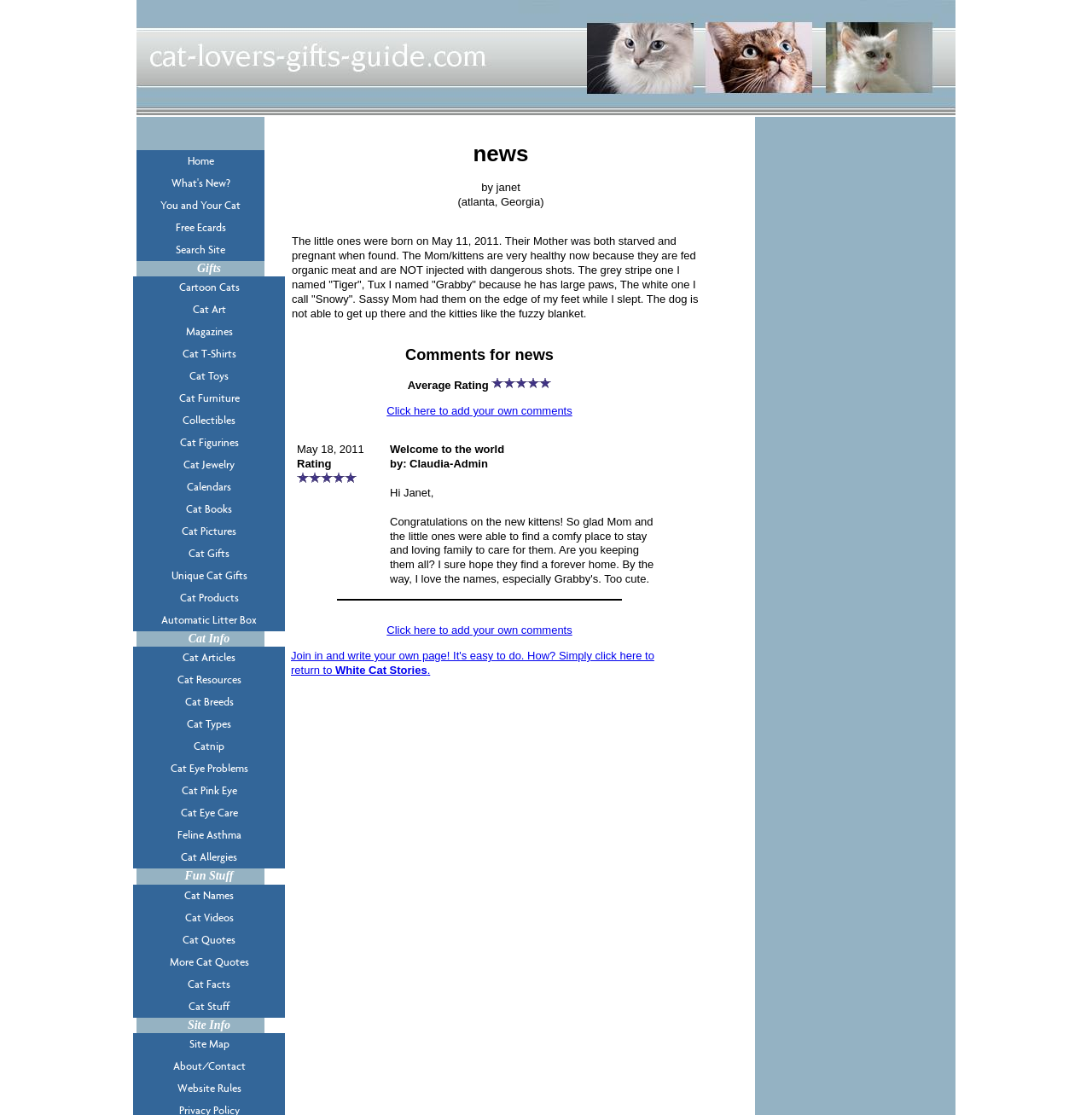What type of products are listed under 'Gifts'?
Could you answer the question with a detailed and thorough explanation?

The type of products listed under 'Gifts' are cat-related products, such as Cartoon Cats, Cat Art, Magazines, etc., which are indicated by the link elements with descriptions starting from 'Cartoon Cats' to 'Cat Gifts' under the heading 'Gifts' with bounding box coordinates [0.122, 0.234, 0.261, 0.248].